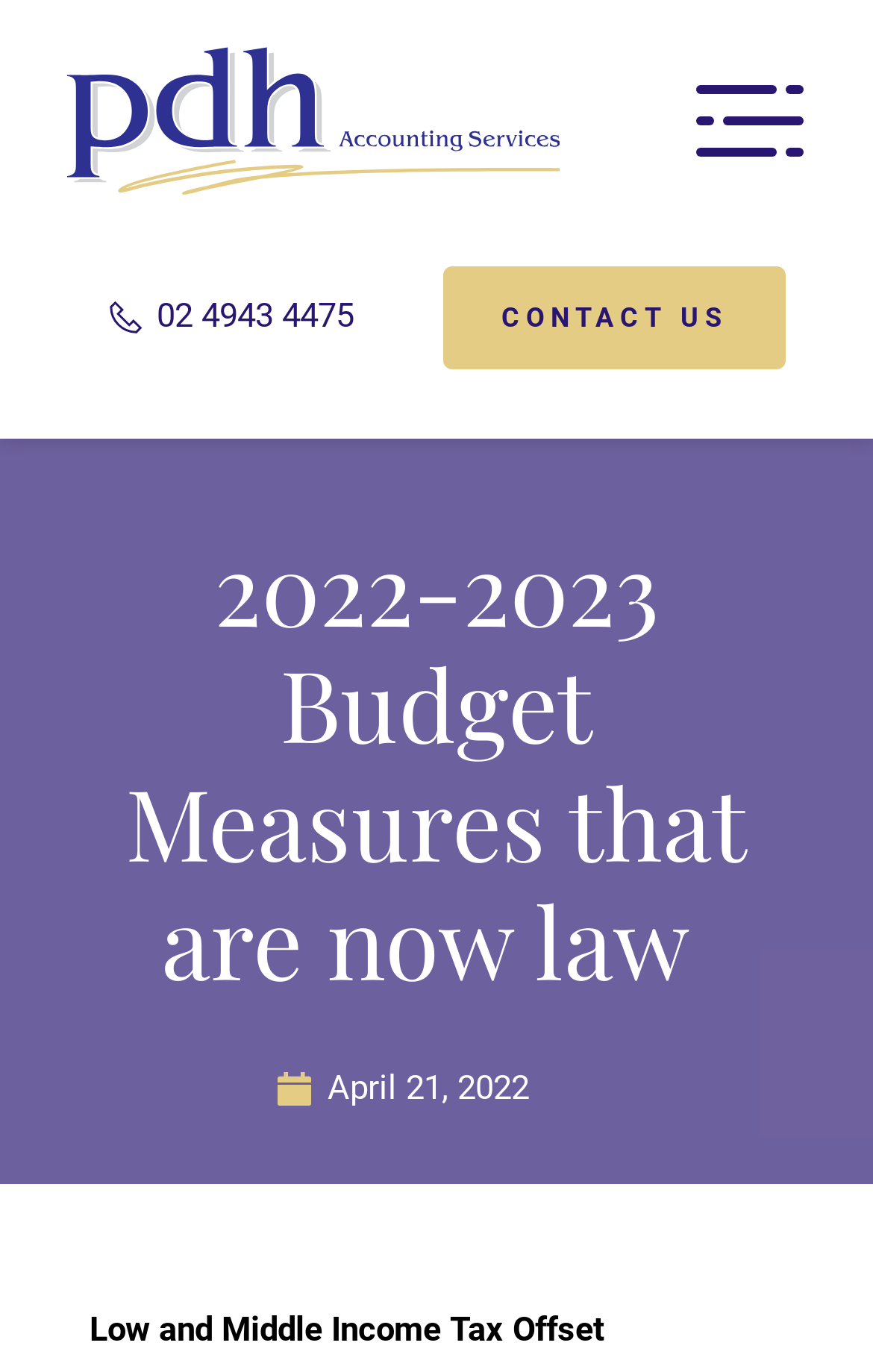What is the name of the accounting service?
Please answer the question with as much detail and depth as you can.

I found the name of the accounting service by looking at the Root Element with the text '2022-2023 Budget Measures that are now law - PDH Accounting Services, Newcastle - Taxation, SMSF, Management, Xero'.